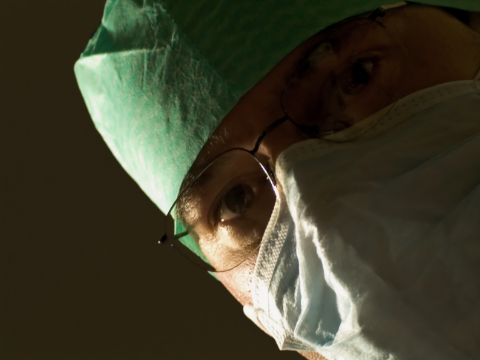What is the tone conveyed by the individual's facial expression?
Respond to the question with a well-detailed and thorough answer.

The dramatic lighting in the image emphasizes the individual's focused eyes, which are framed by glasses, conveying a sense of seriousness and dedication associated with the medical profession, particularly in the context of surgery or patient care.